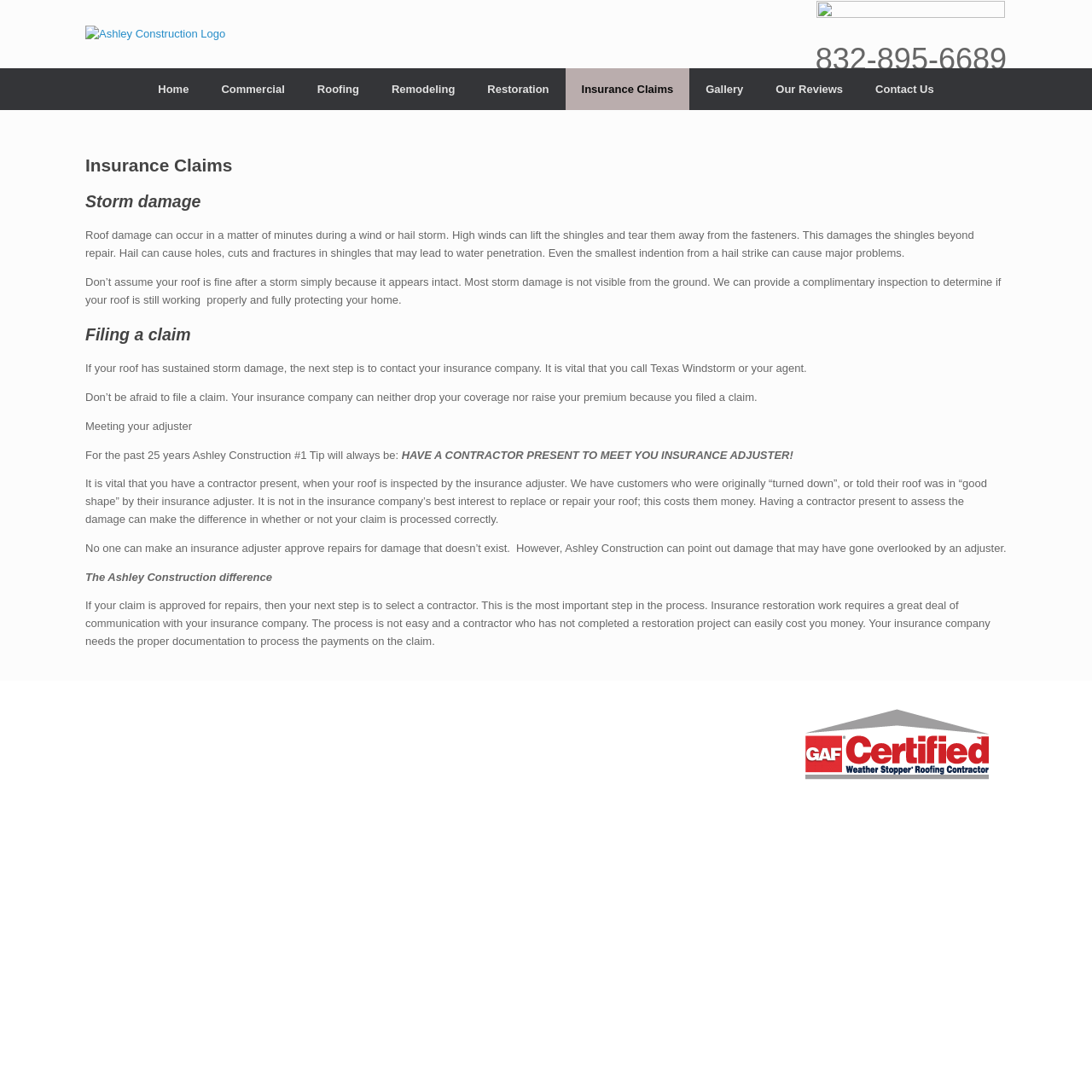Please determine the bounding box coordinates for the element that should be clicked to follow these instructions: "Click the 'Insurance Claims' link".

[0.518, 0.062, 0.631, 0.1]